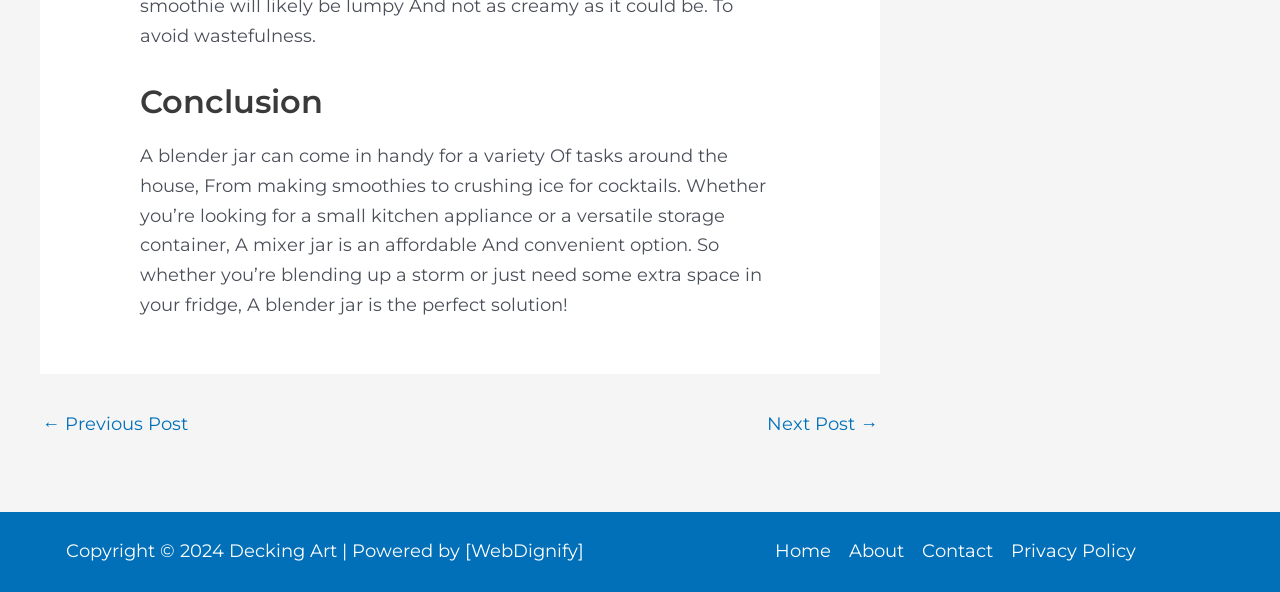What is the direction of the previous post link?
Please provide an in-depth and detailed response to the question.

The previous post link is denoted by '← Previous Post', which is an arrow pointing to the left, indicating that the previous post is located to the left of the current post.